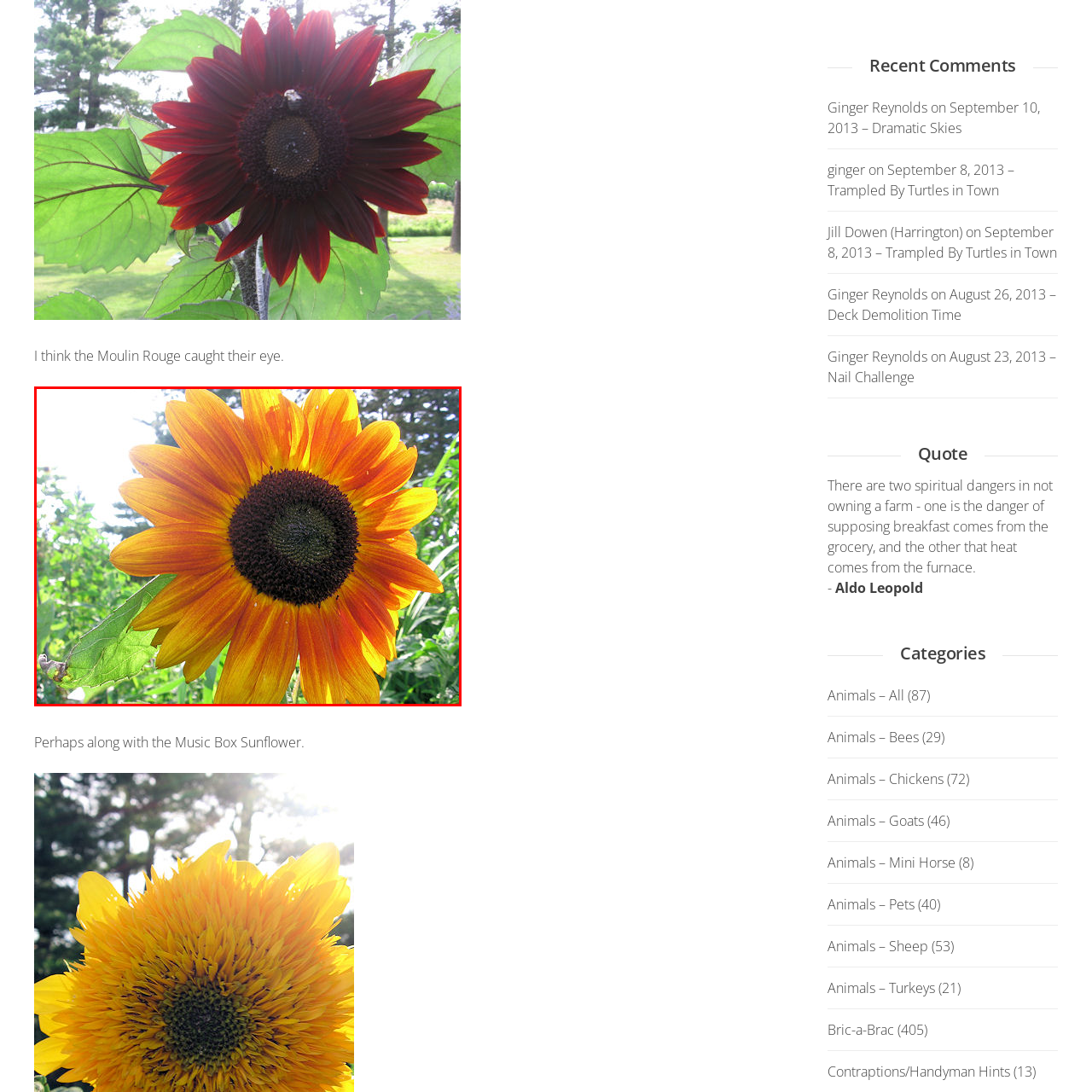Provide an elaborate description of the visual elements present in the image enclosed by the red boundary.

The image features a vibrant sunflower, characterized by its large, radiant petals that transition from a deep yellow to a rich orange at the tips. The central disc, composed of tightly packed seeds, is dark brown, creating a striking contrast with the bright petals. This sunflower is set against a lush green backdrop, where other foliage is softly blurred, allowing the flower to take center stage. The sunlight illuminates the flower, enhancing its vivid colors and creating an inviting, cheerful ambiance. The accompanying text suggests a whimsical connection to a "Music Box Sunflower," evoking a sense of nostalgia and charm associated with childhood memories and the enchanting allure of the Moulin Rouge, hinting at a playful narrative woven around the beauty of nature.